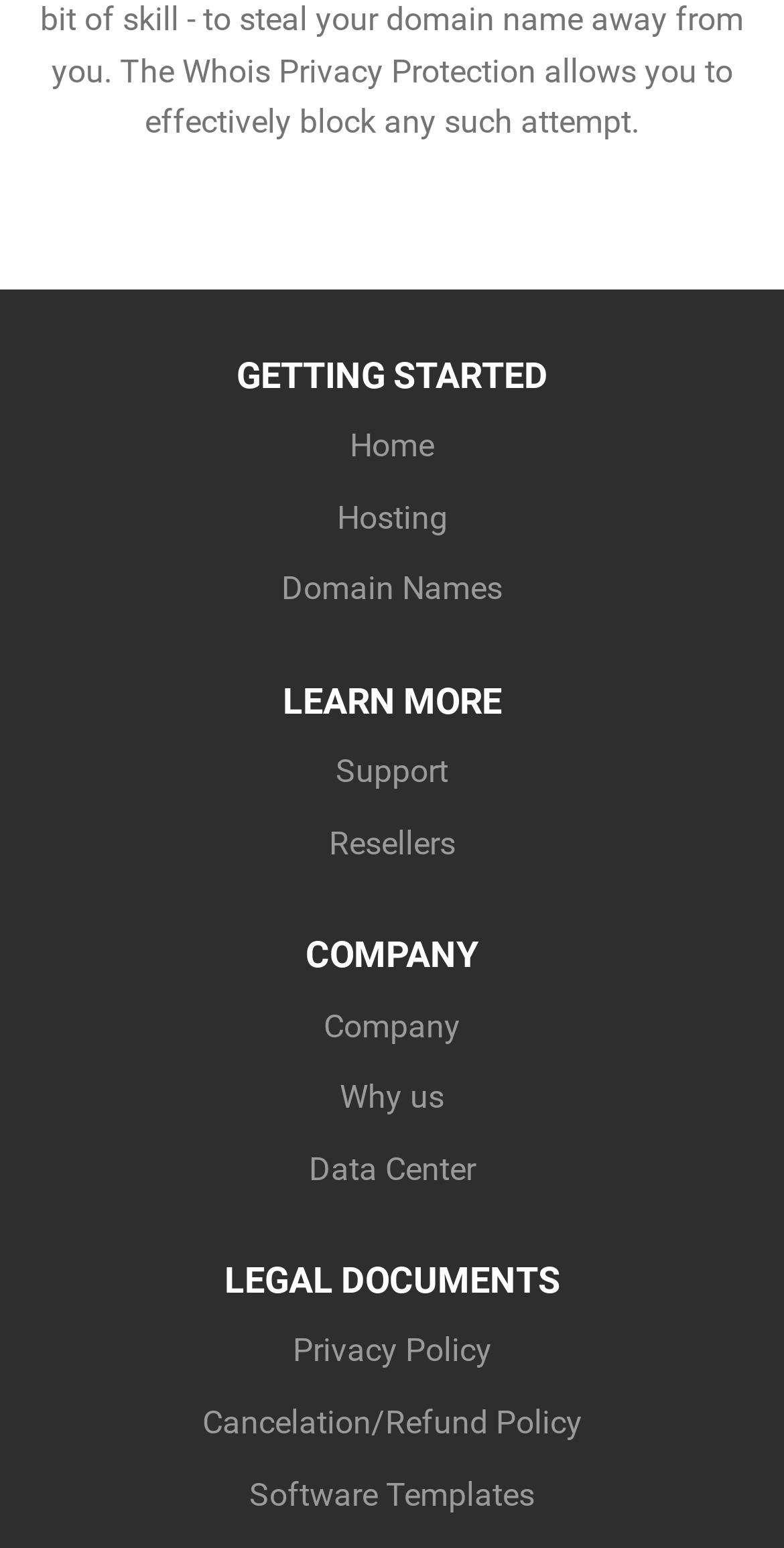Determine the bounding box coordinates (top-left x, top-left y, bottom-right x, bottom-right y) of the UI element described in the following text: Company

[0.413, 0.65, 0.587, 0.675]